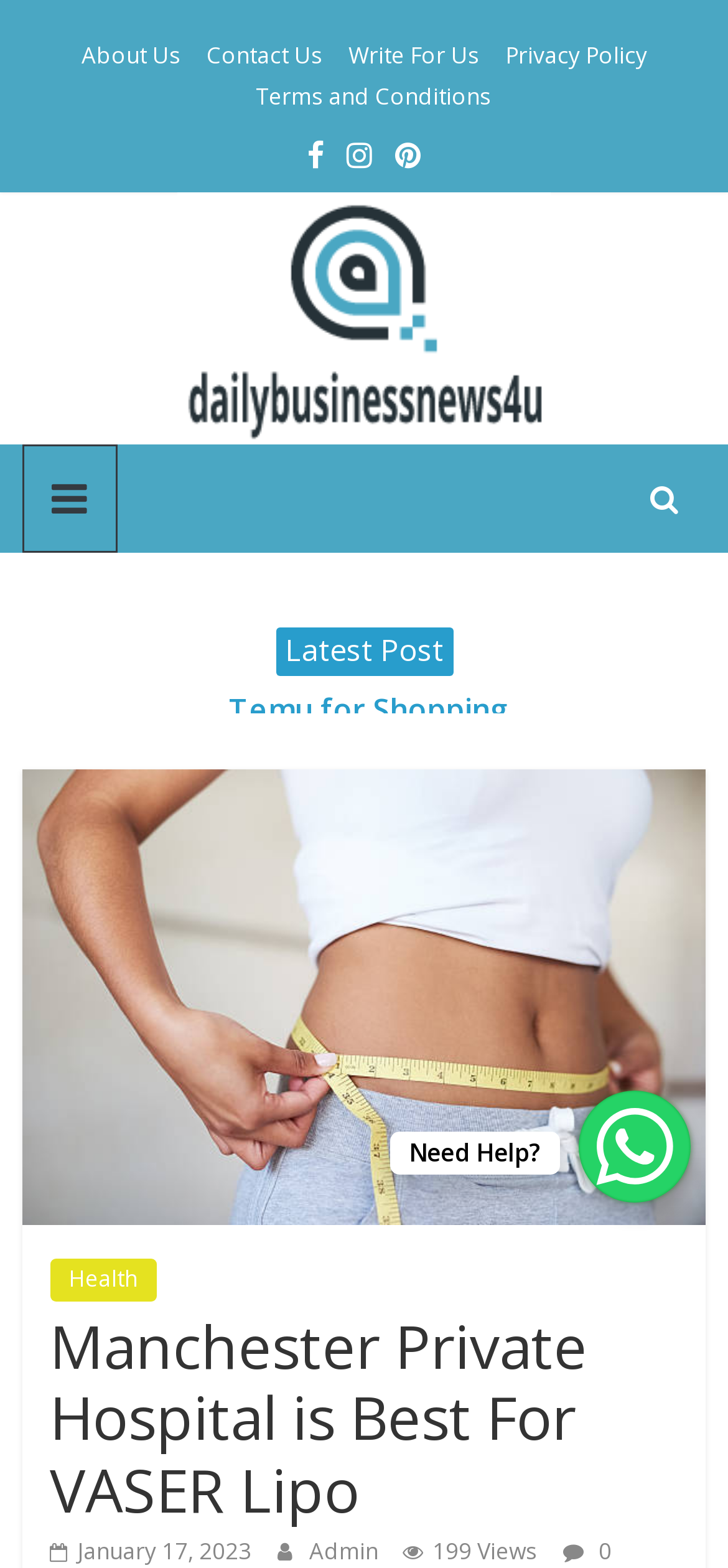What is the category of the article?
Please provide a comprehensive answer based on the details in the screenshot.

I found the answer by looking at the link with the text 'Health' which is located below the link 'Manchester Private Hospital'.